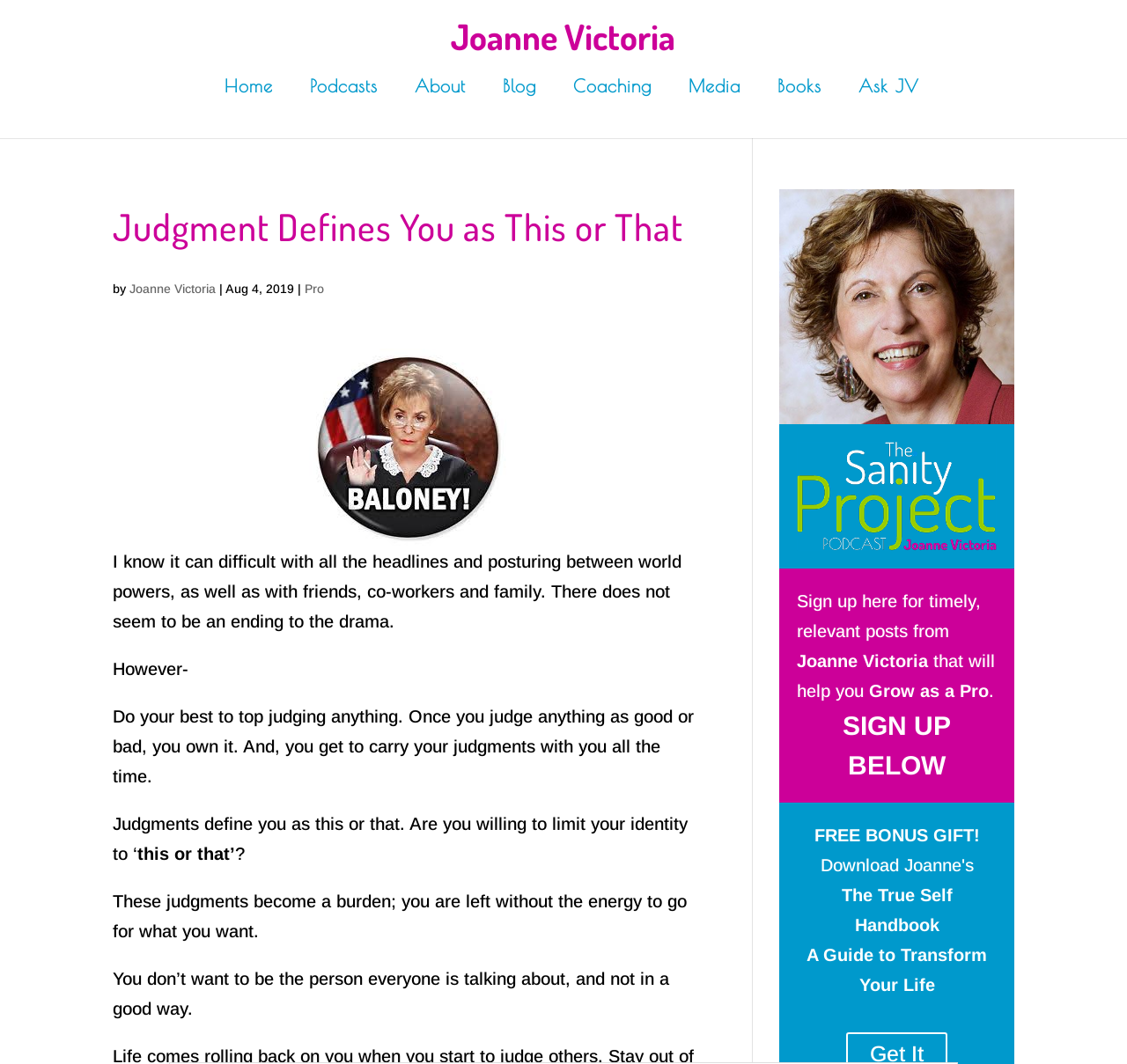What is the date of the article?
Please provide a single word or phrase answer based on the image.

Aug 4, 2019